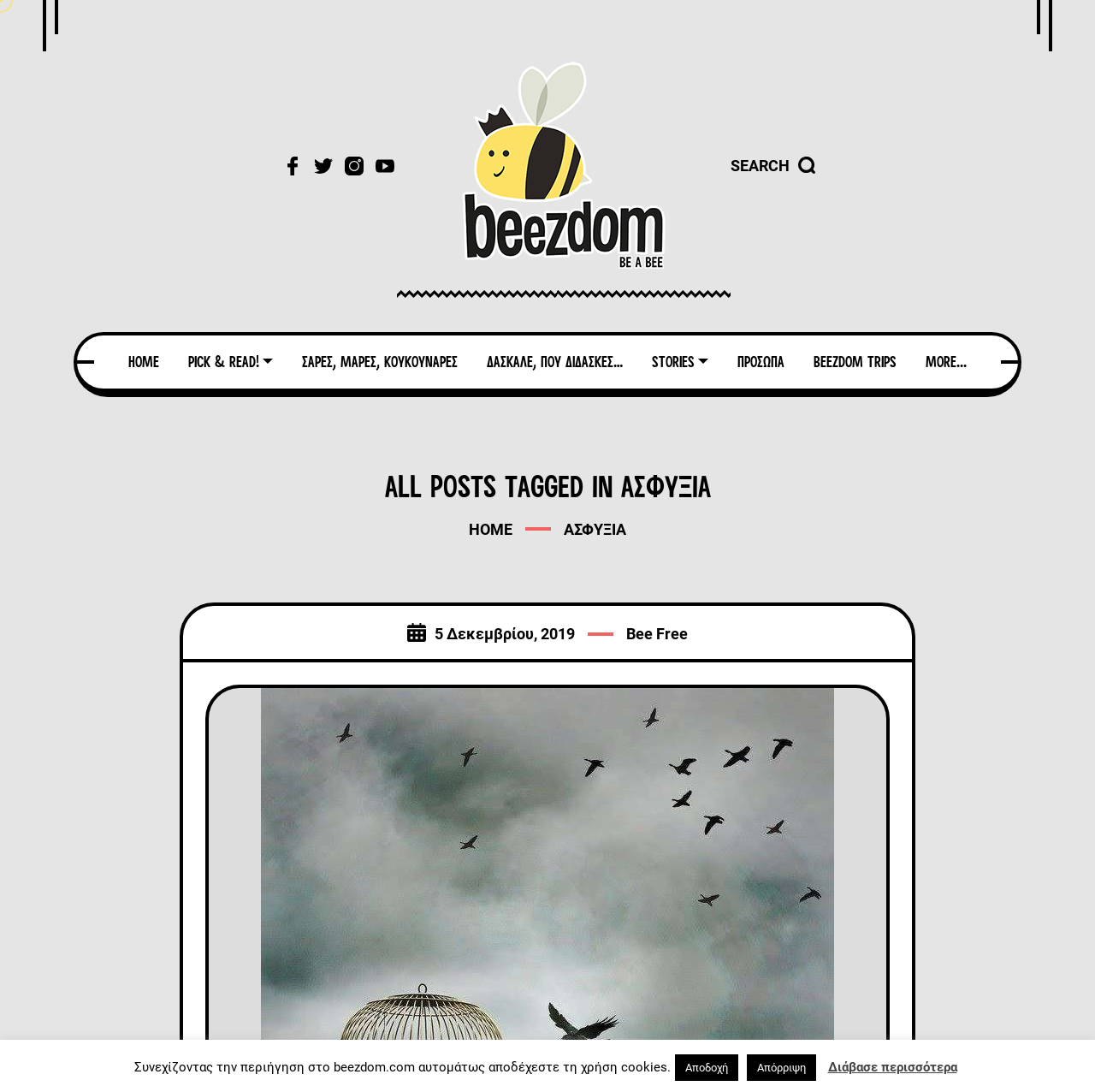Please identify the bounding box coordinates of the area I need to click to accomplish the following instruction: "Read stories".

[0.595, 0.307, 0.647, 0.356]